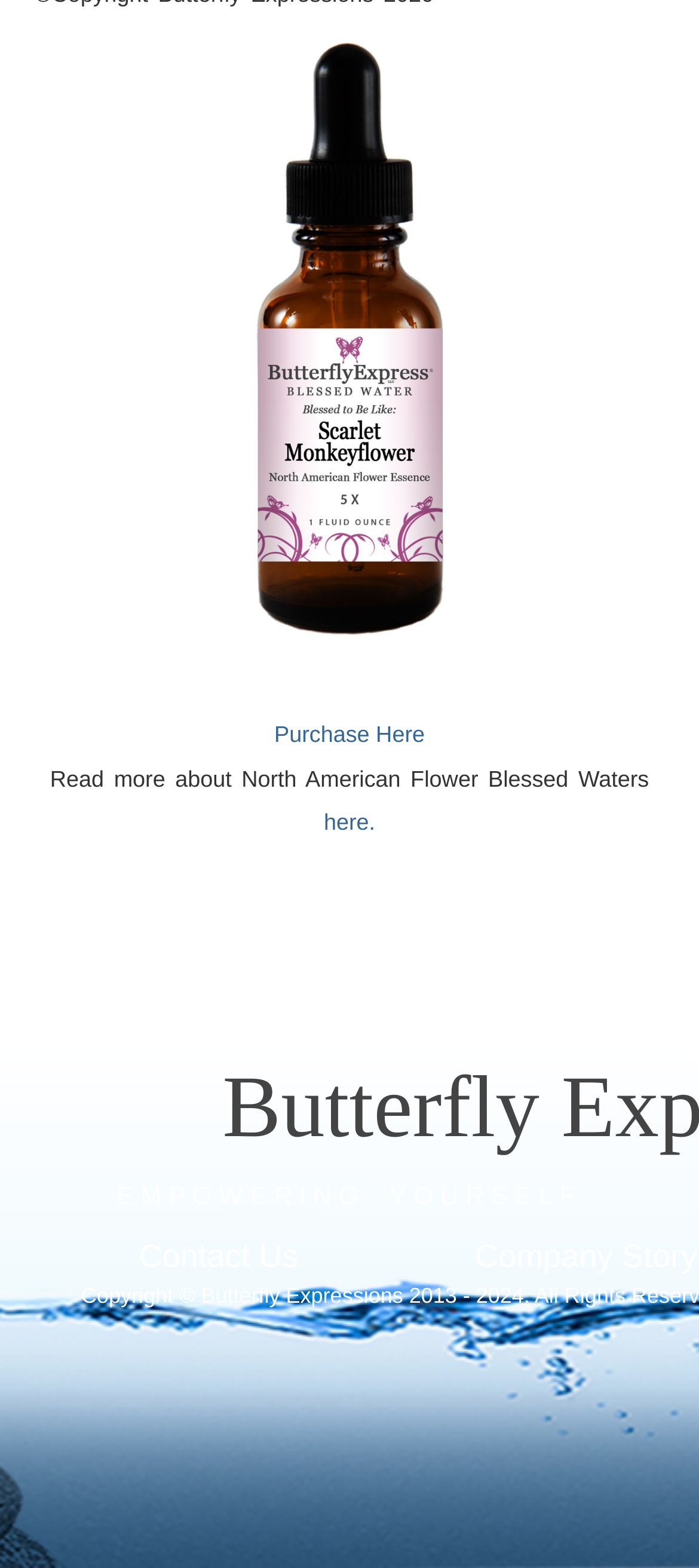Determine the bounding box coordinates for the UI element described. Format the coordinates as (top-left x, top-left y, bottom-right x, bottom-right y) and ensure all values are between 0 and 1. Element description: Engage

None